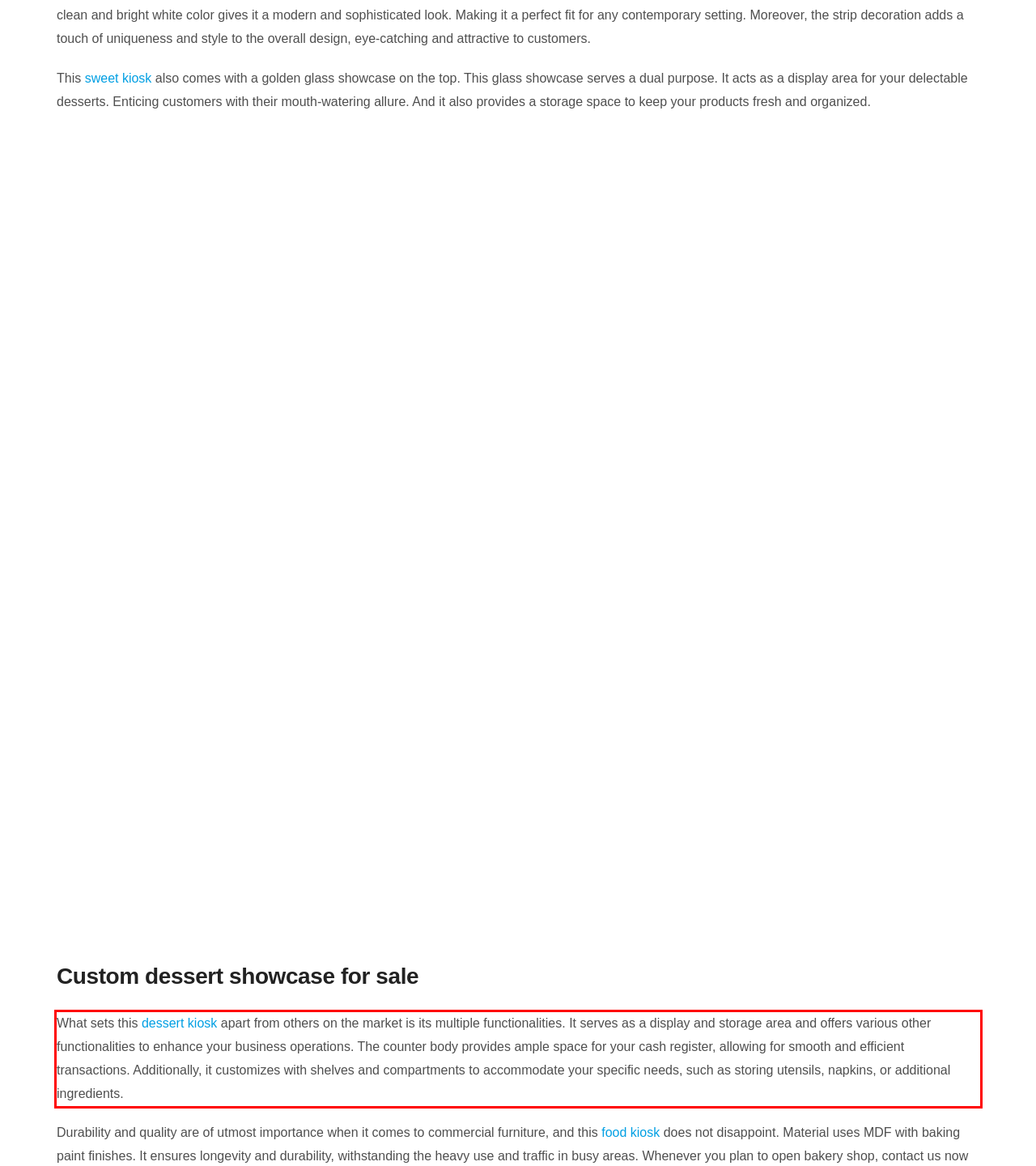Given a webpage screenshot, locate the red bounding box and extract the text content found inside it.

What sets this dessert kiosk apart from others on the market is its multiple functionalities. It serves as a display and storage area and offers various other functionalities to enhance your business operations. The counter body provides ample space for your cash register, allowing for smooth and efficient transactions. Additionally, it customizes with shelves and compartments to accommodate your specific needs, such as storing utensils, napkins, or additional ingredients.